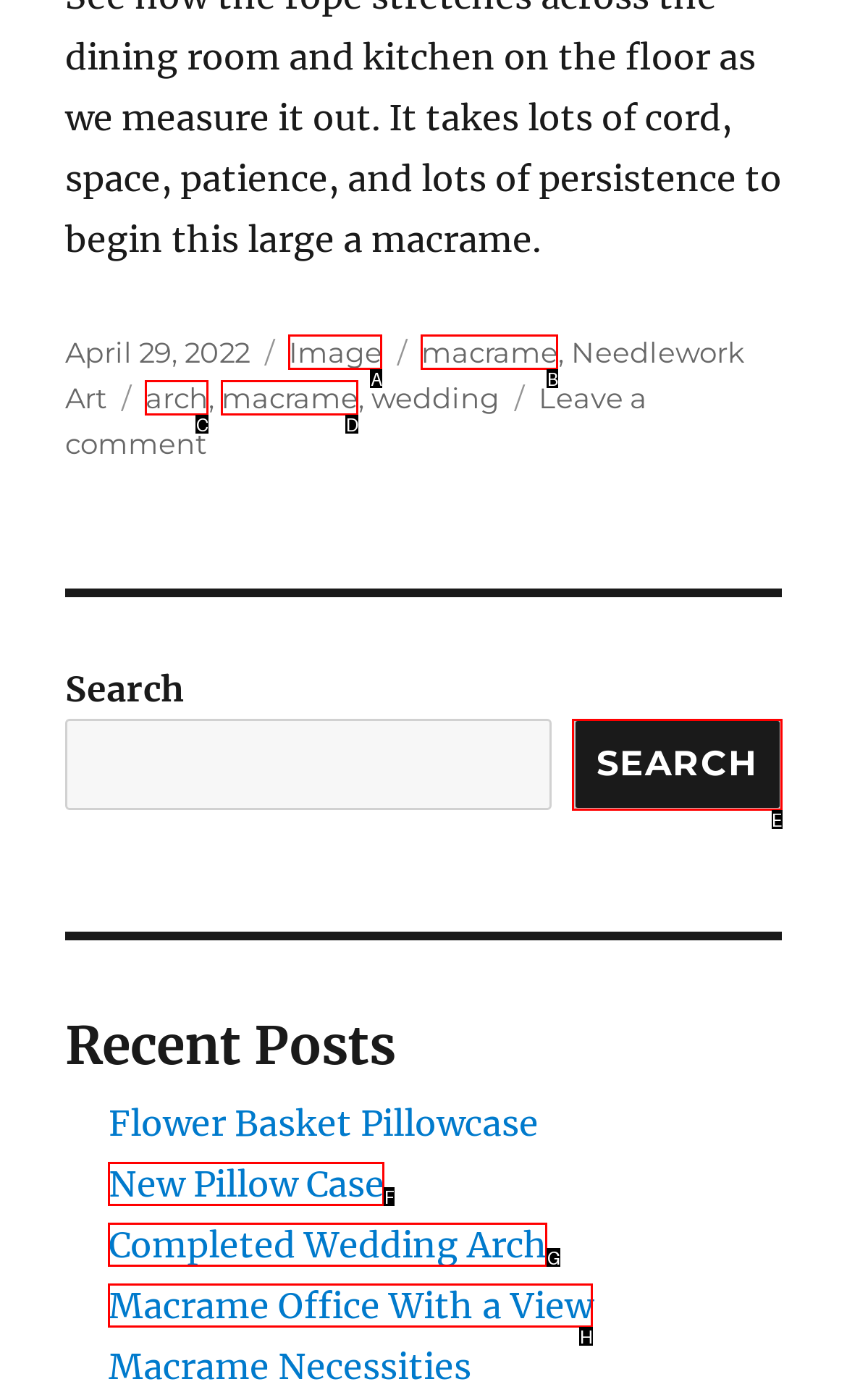Based on the provided element description: Macrame Office With a View, identify the best matching HTML element. Respond with the corresponding letter from the options shown.

H